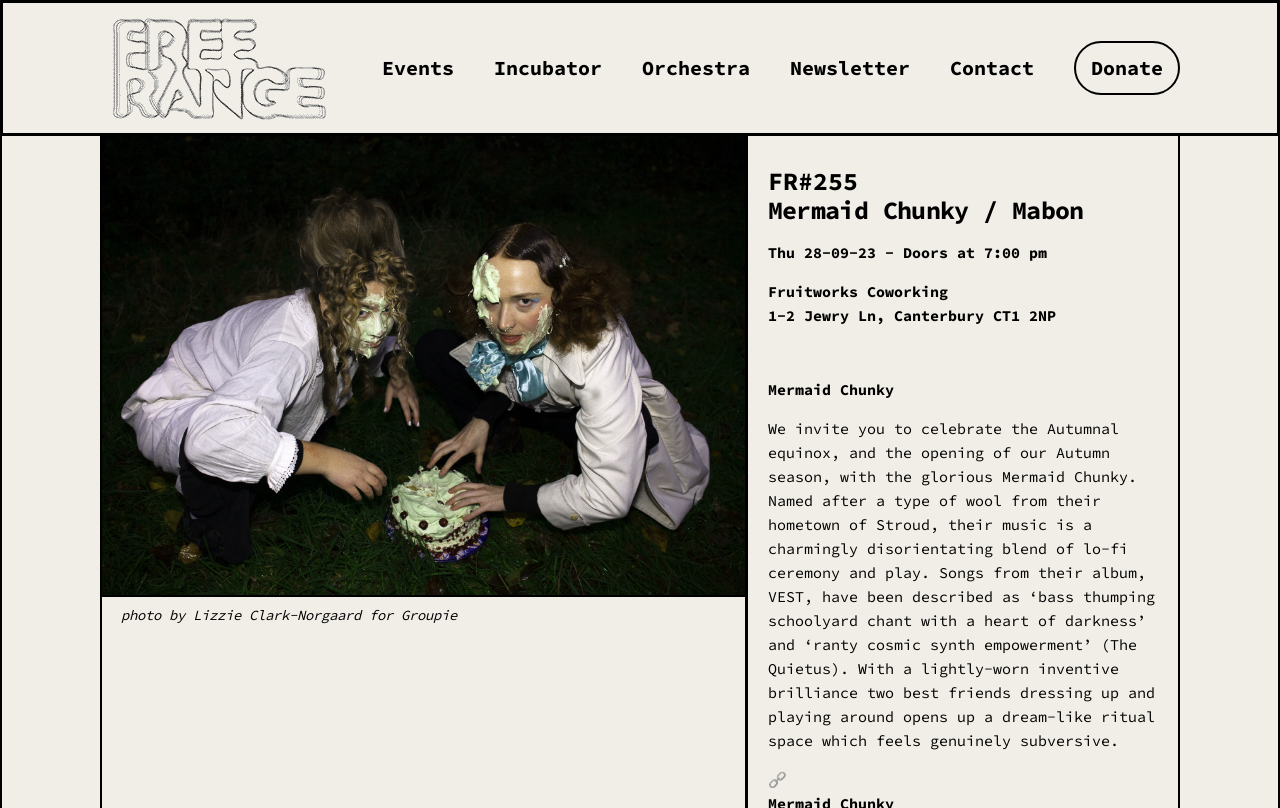Convey a detailed summary of the webpage, mentioning all key elements.

The webpage appears to be an event page for a music performance by Mermaid Chunky. At the top, there are six links: "", "Events", "Incubator", "Orchestra", "Newsletter", and "Contact", aligned horizontally across the page. To the right of these links, there is a "Donate" link.

Below the links, there is a photo credited to Lizzie Clark-Norgaard for Groupie. Underneath the photo, there are two headings: "FR# 255" and "Mermaid Chunky / Mabon". The main content of the page is a description of the event, which takes place on Thursday, September 28, 2023, at 7:00 pm at Fruitworks Coworking, located at 1-2 Jewry Ln, Canterbury CT1 2NP.

The event description is a lengthy paragraph that introduces Mermaid Chunky, a music duo from Stroud, and their unique sound, which is described as a blend of lo-fi ceremony and play. The text also quotes reviews from The Quietus, describing their songs as "bass thumping schoolyard chant with a heart of darkness" and "ranty cosmic synth empowerment". The description concludes with an invitation to celebrate the Autumnal equinox and the opening of the Autumn season with Mermaid Chunky. At the very bottom of the page, there is a symbol, which may be a link or an icon.